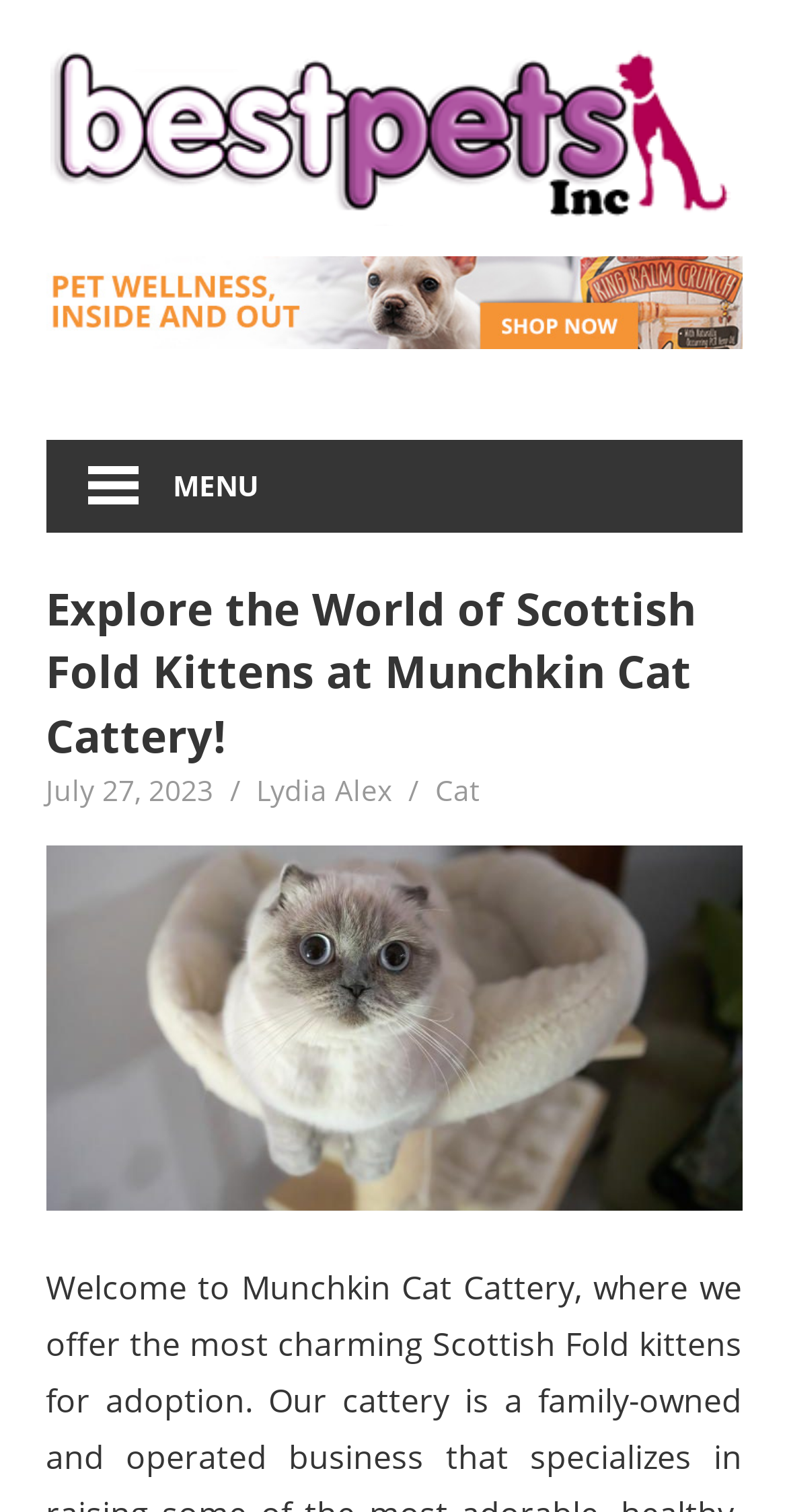Determine the bounding box for the UI element described here: "July 27, 2023".

[0.058, 0.51, 0.271, 0.535]